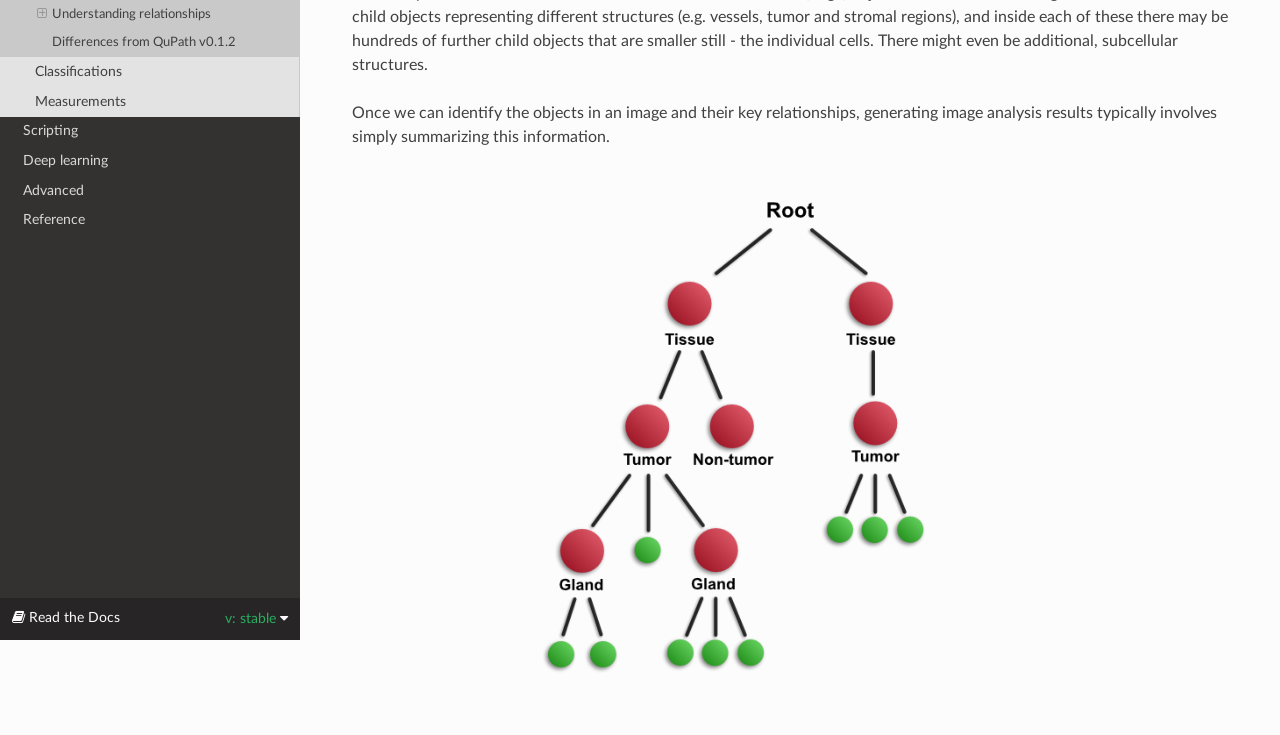Determine the bounding box for the UI element that matches this description: "Deep learning".

[0.0, 0.199, 0.234, 0.239]